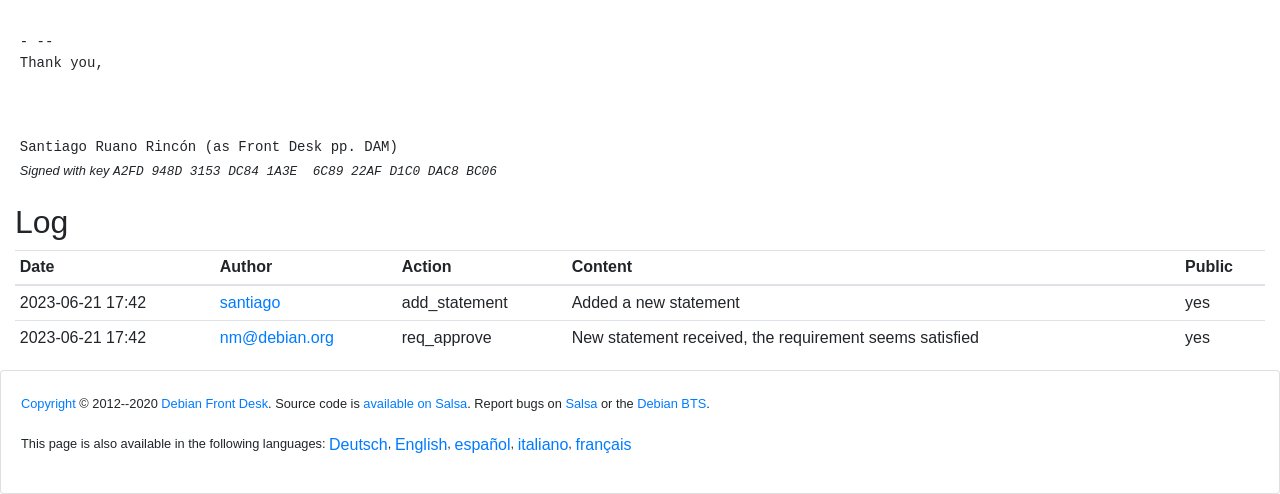Provide the bounding box coordinates of the section that needs to be clicked to accomplish the following instruction: "Go to Debian Front Desk."

[0.126, 0.802, 0.209, 0.833]